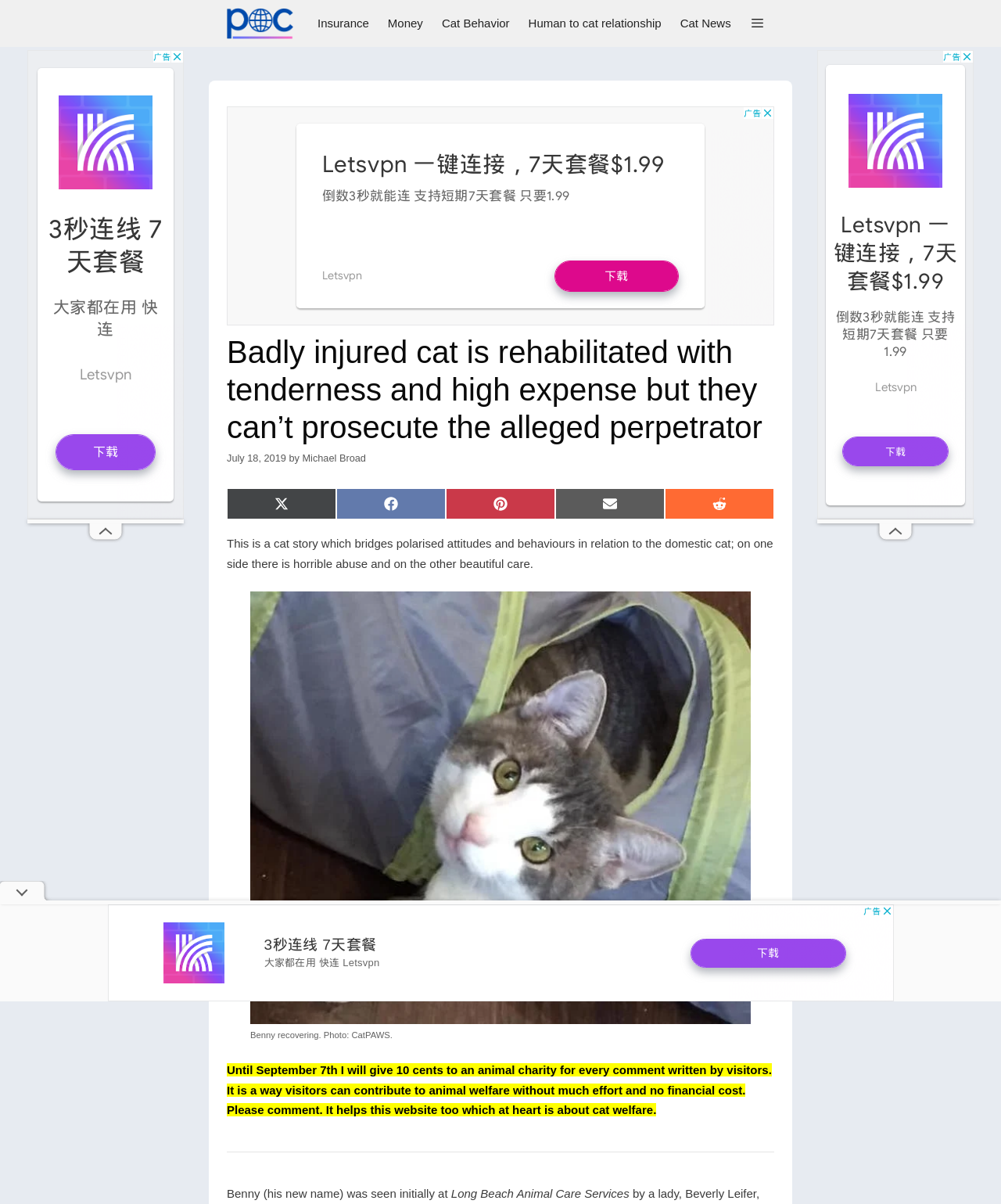Create a detailed narrative describing the layout and content of the webpage.

This webpage is about a heartwarming story of a badly injured cat named Benny who was rehabilitated with care and expensive treatment. The page has a navigation menu at the top with links to various categories such as "Insurance", "Money", "Cat Behavior", and "Cat News". Below the navigation menu, there is a header section with the title of the article, "Badly injured cat is rehabilitated with tenderness and high expense but they can’t prosecute the alleged perpetrator", along with the date "July 18, 2019" and the author's name "Michael Broad".

The main content of the page is divided into several sections. The first section has a brief summary of the article, followed by a row of social media sharing links. Below this, there is a large image of Benny recovering, with a caption "Benny recovering. Photo: CatPAWS.".

The next section has a message from the author, encouraging visitors to comment on the article, which will help support an animal charity. This section is separated from the rest of the content by a horizontal line.

The main article begins below this section, with a description of Benny's story, including how he was initially seen at Long Beach Animal Care Services. The article is accompanied by several advertisements and images scattered throughout the page, including two large advertisements on the sides and a smaller one at the bottom.